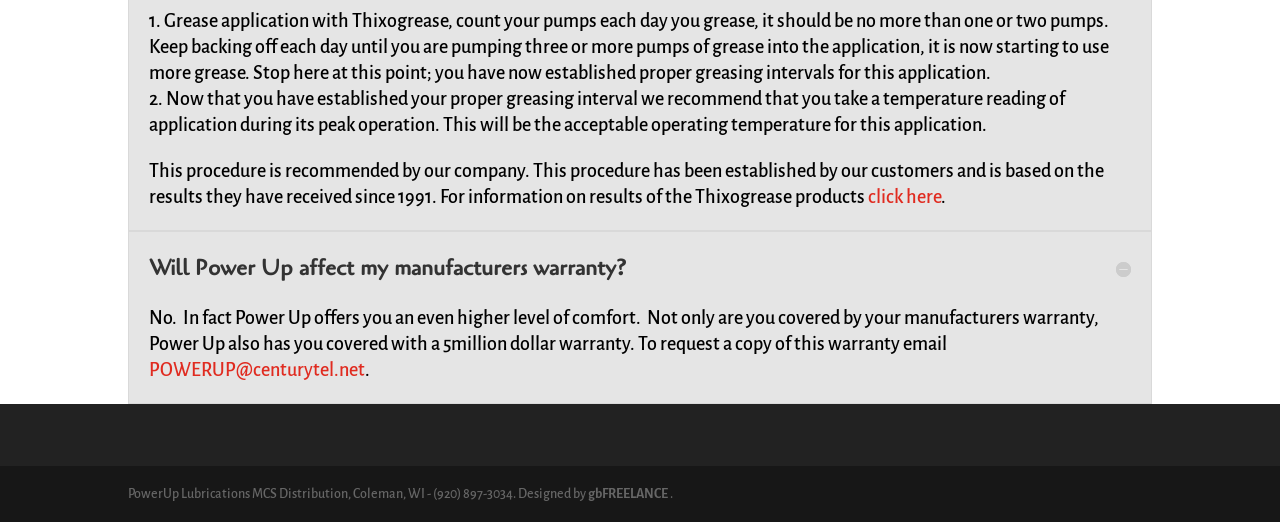What is the phone number of MCS Distribution?
Relying on the image, give a concise answer in one word or a brief phrase.

(920) 897-3034